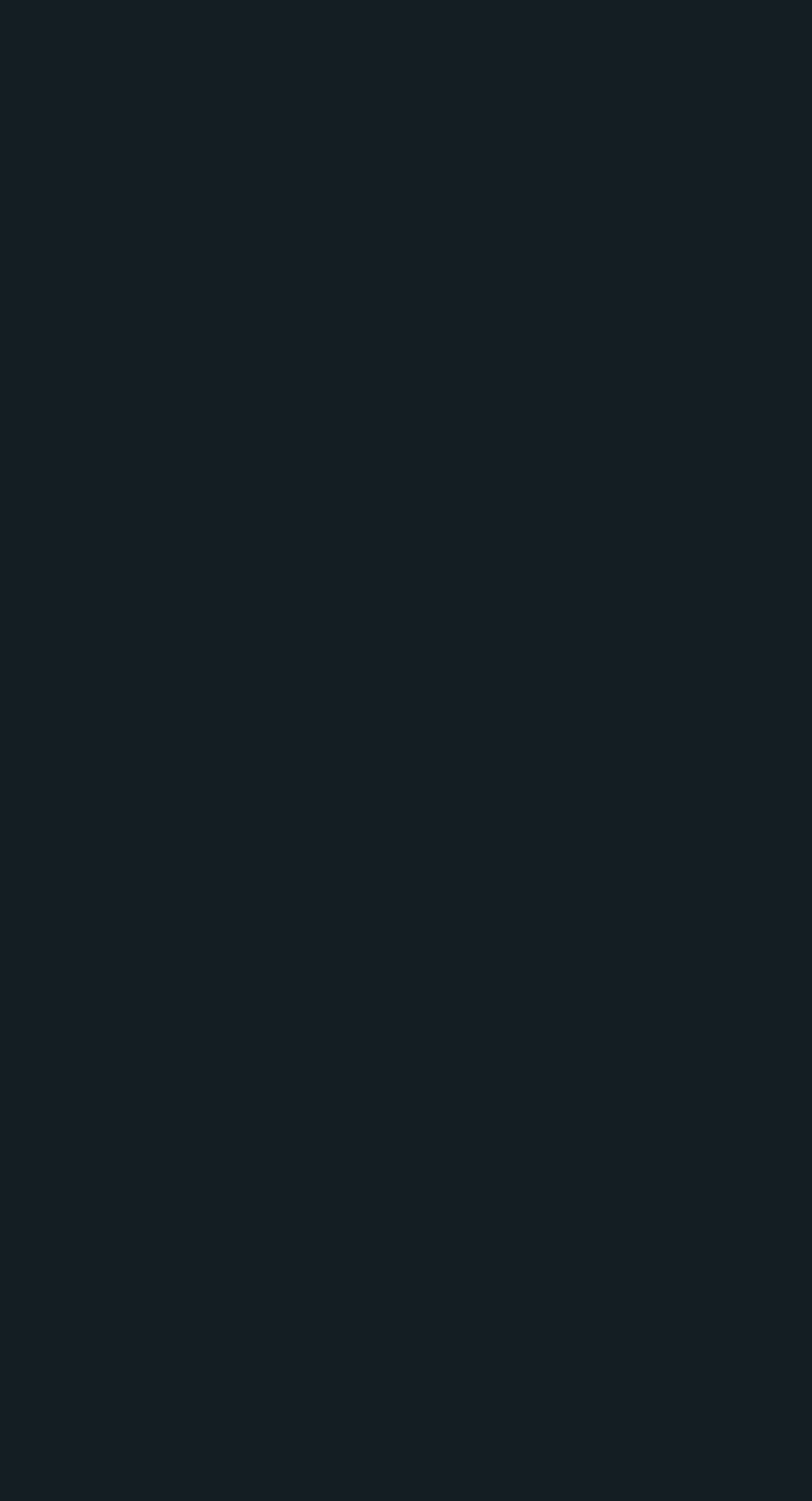Find the bounding box coordinates of the area that needs to be clicked in order to achieve the following instruction: "Explore the products". The coordinates should be specified as four float numbers between 0 and 1, i.e., [left, top, right, bottom].

[0.077, 0.944, 0.313, 0.983]